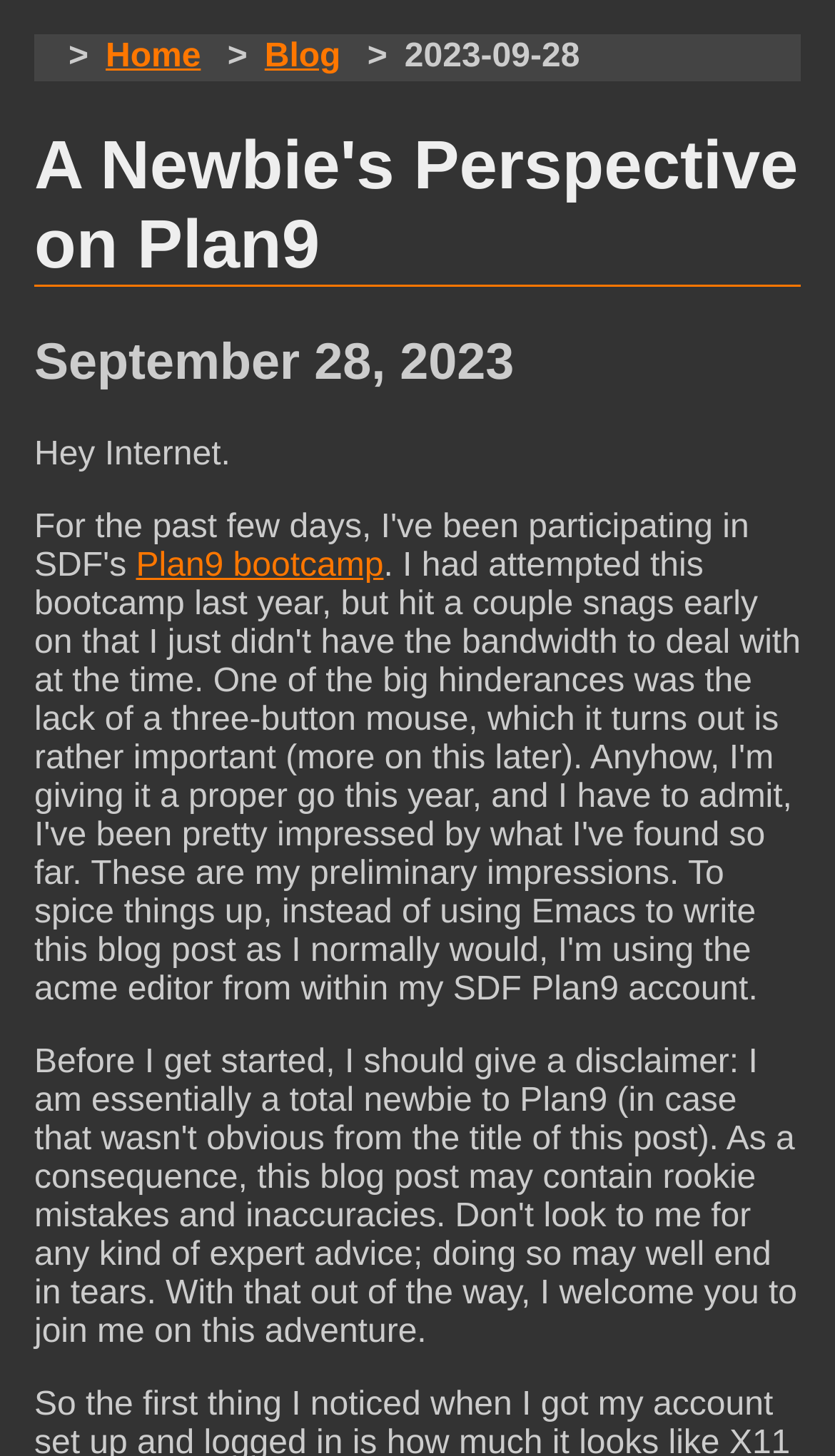Carefully examine the image and provide an in-depth answer to the question: What is the greeting at the beginning of the blog post?

I found the greeting at the beginning of the blog post by looking at the static text element that says 'Hey Internet.', which is located below the date heading.